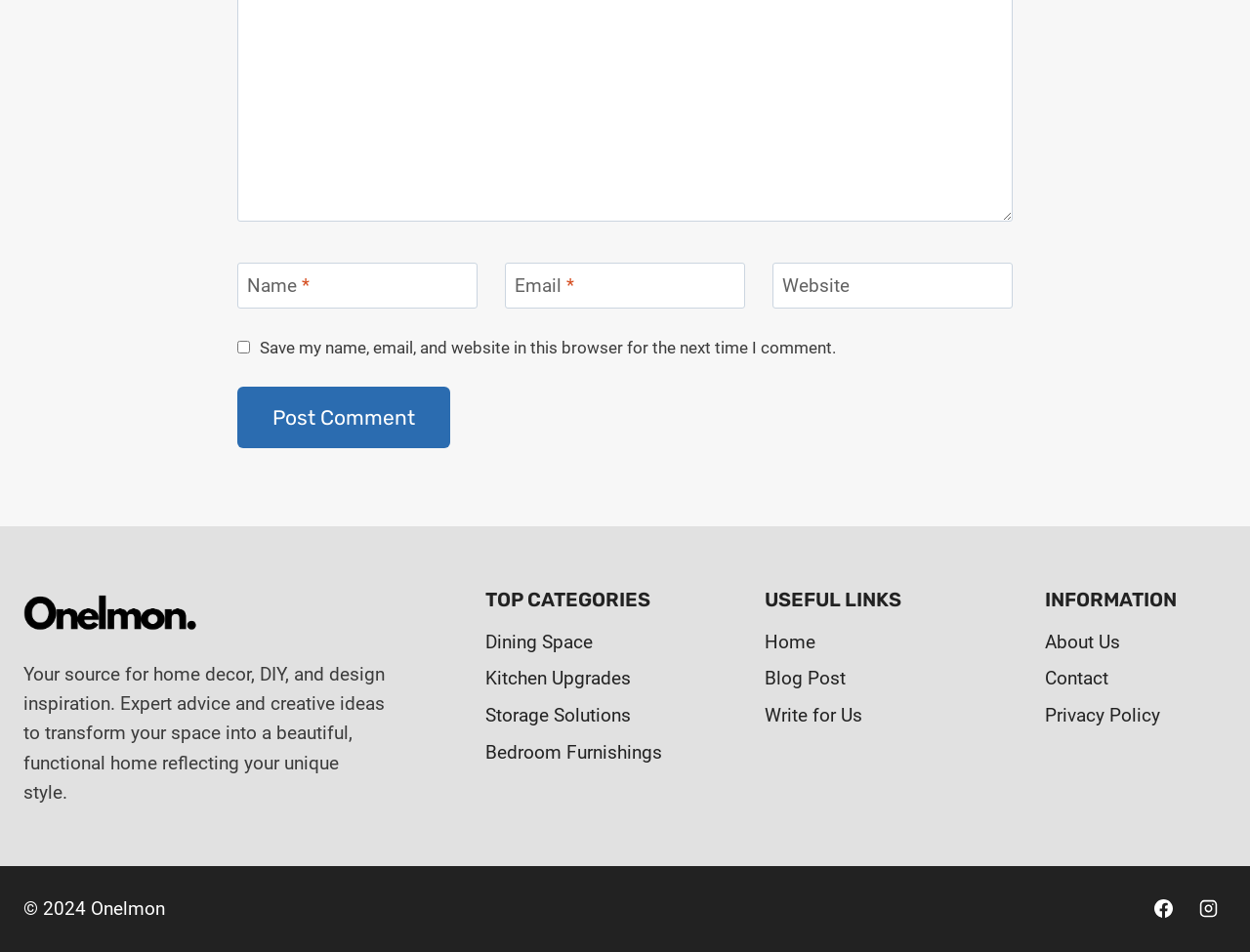What is the purpose of the checkbox 'Save my name, email, and website in this browser for the next time I comment'?
Please use the image to deliver a detailed and complete answer.

The checkbox is located near the 'Post Comment' button and is described by the text 'Save my name, email, and website in this browser for the next time I comment'. This suggests that the purpose of the checkbox is to save the user's information, such as their name, email, and website, in the browser for future comments, so that they do not have to re-enter the information every time they want to comment.